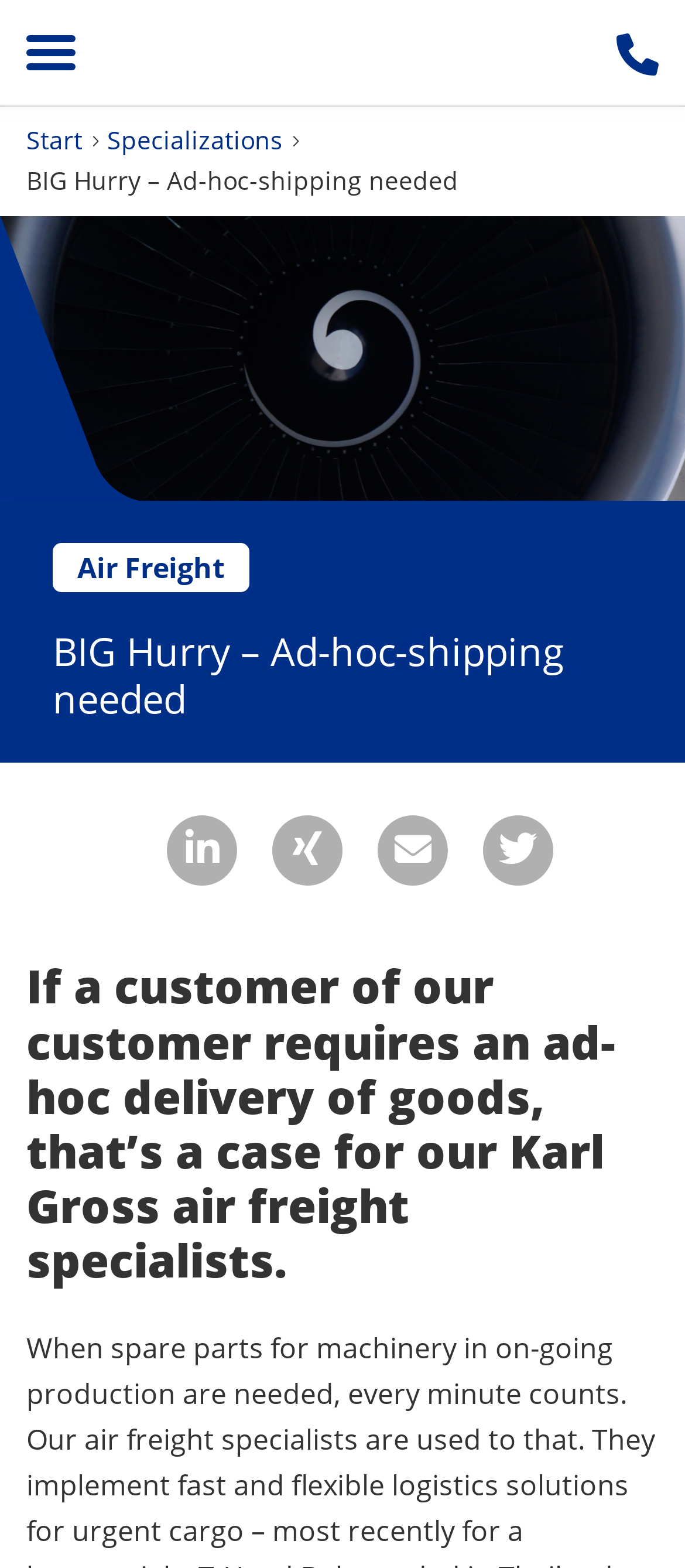Use the details in the image to answer the question thoroughly: 
What is the tone of the webpage?

The tone of the webpage is urgent, as indicated by the use of the phrase 'BIG Hurry' and the emphasis on ad-hoc shipping, suggesting that the service is designed to handle time-sensitive and emergency shipping needs.